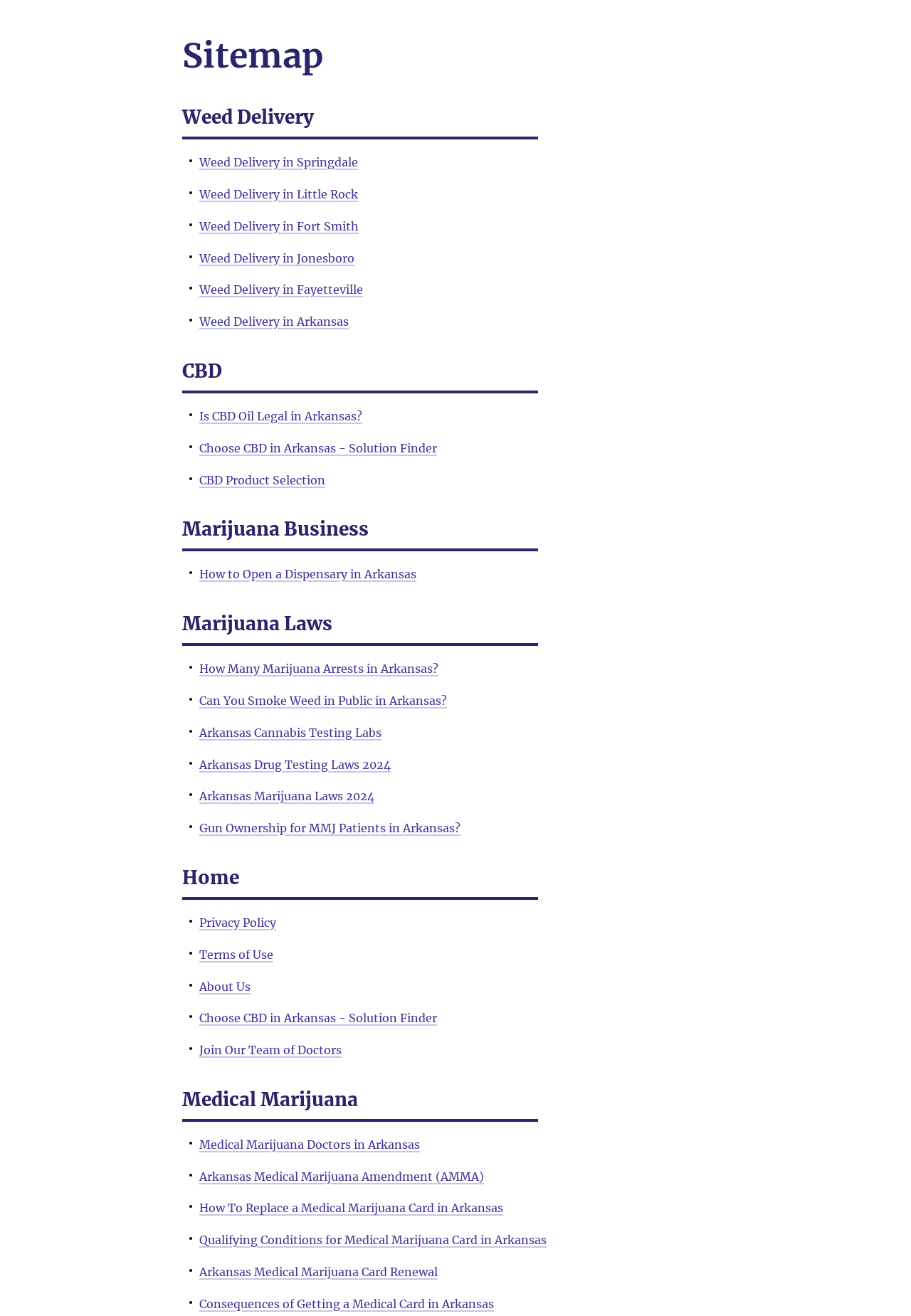Please provide the bounding box coordinates in the format (top-left x, top-left y, bottom-right x, bottom-right y). Remember, all values are floating point numbers between 0 and 1. What is the bounding box coordinate of the region described as: Weed Delivery in Jonesboro

[0.219, 0.191, 0.389, 0.201]